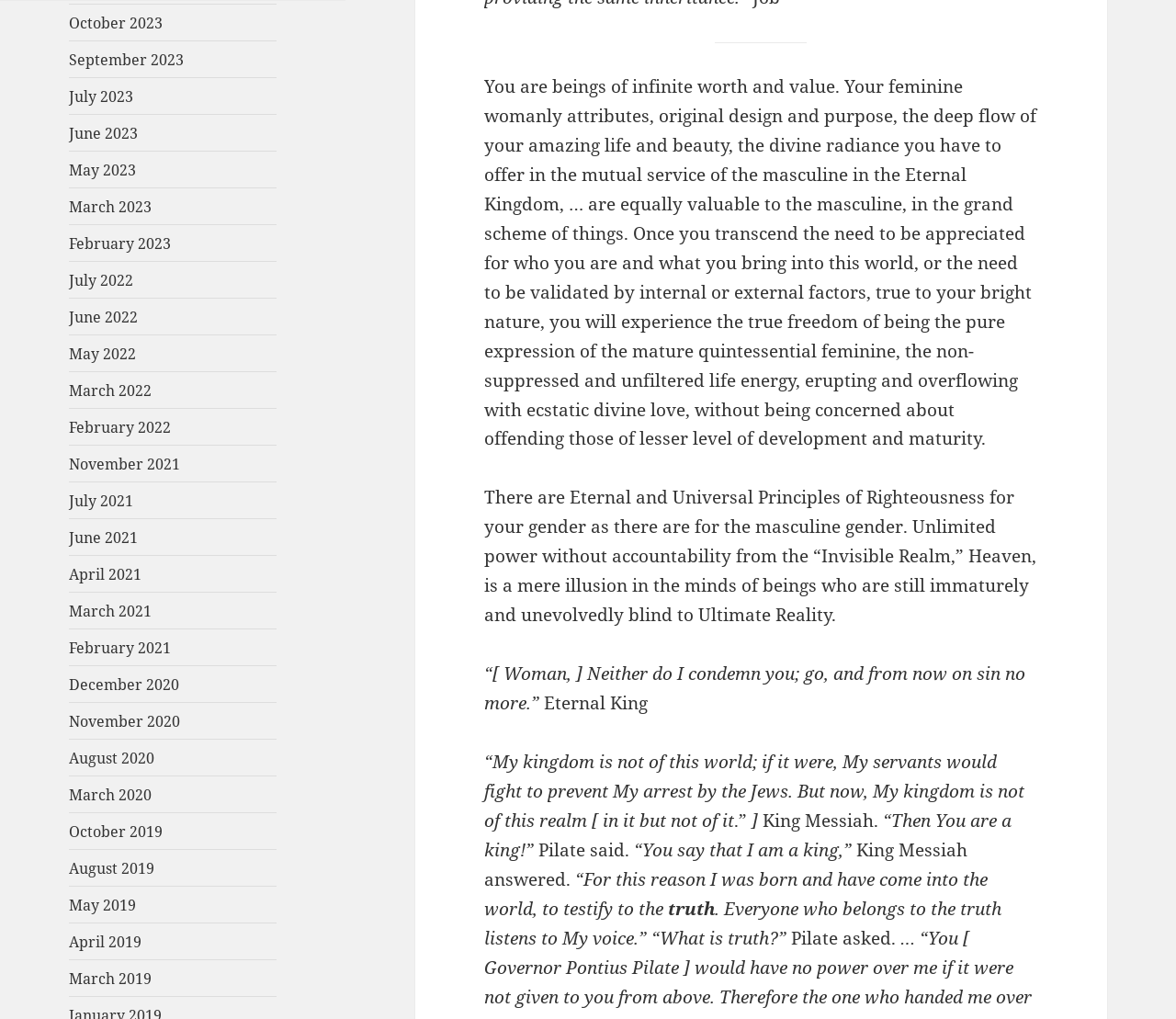What is the tone of the webpage?
Provide an in-depth answer to the question, covering all aspects.

The tone of the webpage is spiritual and philosophical, as it discusses abstract concepts and quotes biblical passages to make points about the nature of femininity and masculinity.